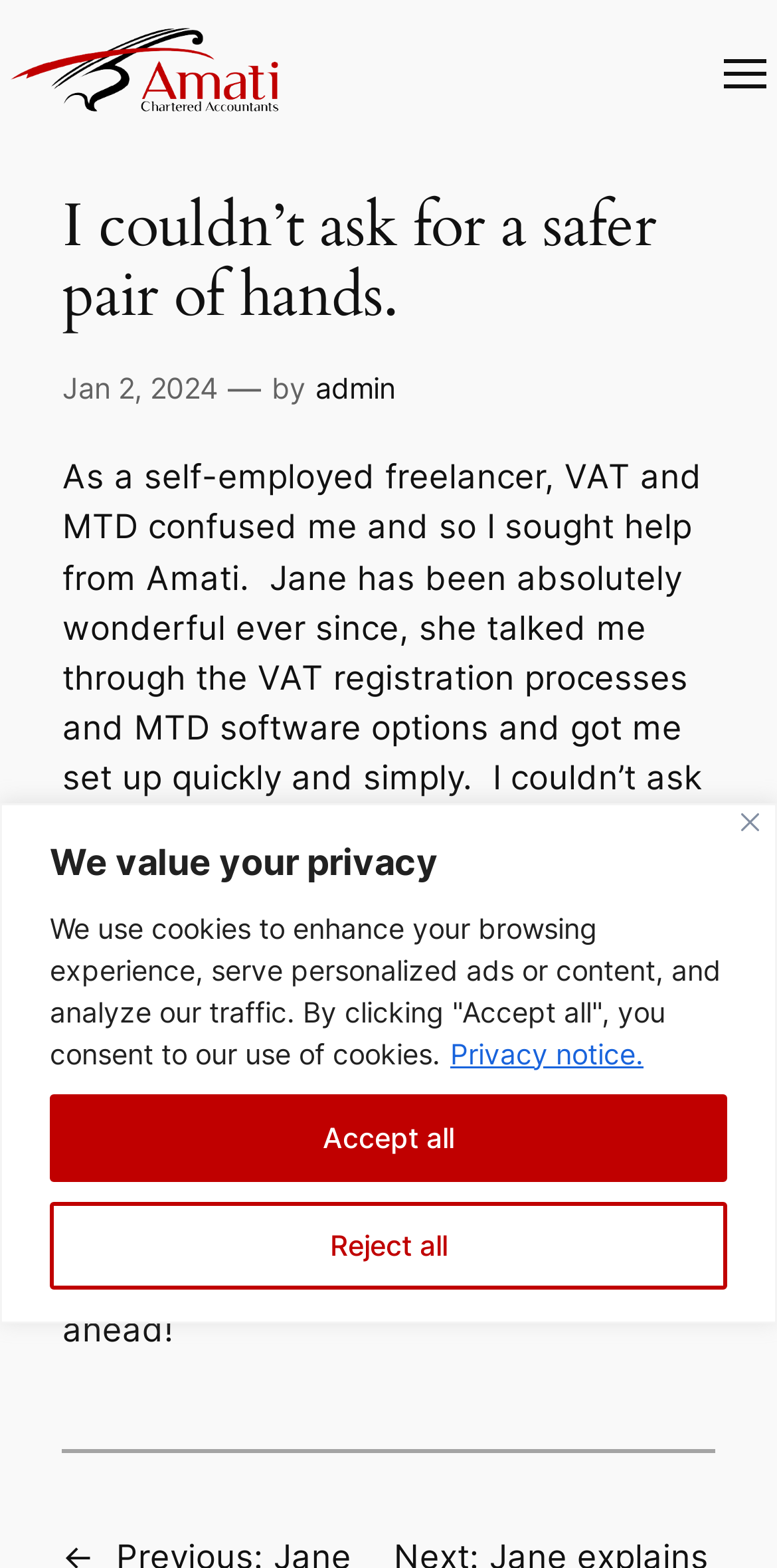Using the description: "admin", identify the bounding box of the corresponding UI element in the screenshot.

[0.406, 0.236, 0.508, 0.258]